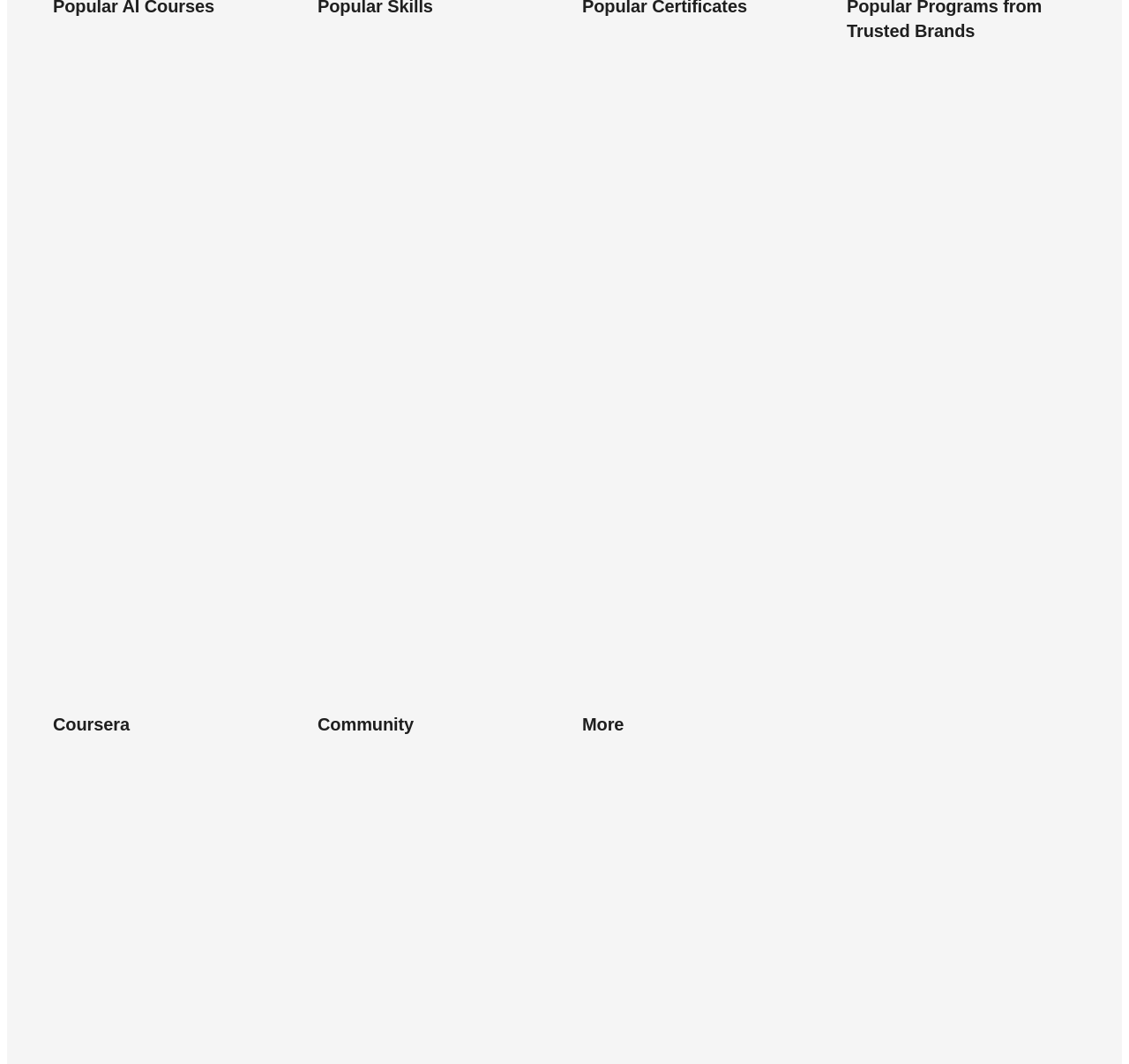Identify the bounding box coordinates of the region that needs to be clicked to carry out this instruction: "Read more about the Game of the Year award". Provide these coordinates as four float numbers ranging from 0 to 1, i.e., [left, top, right, bottom].

None